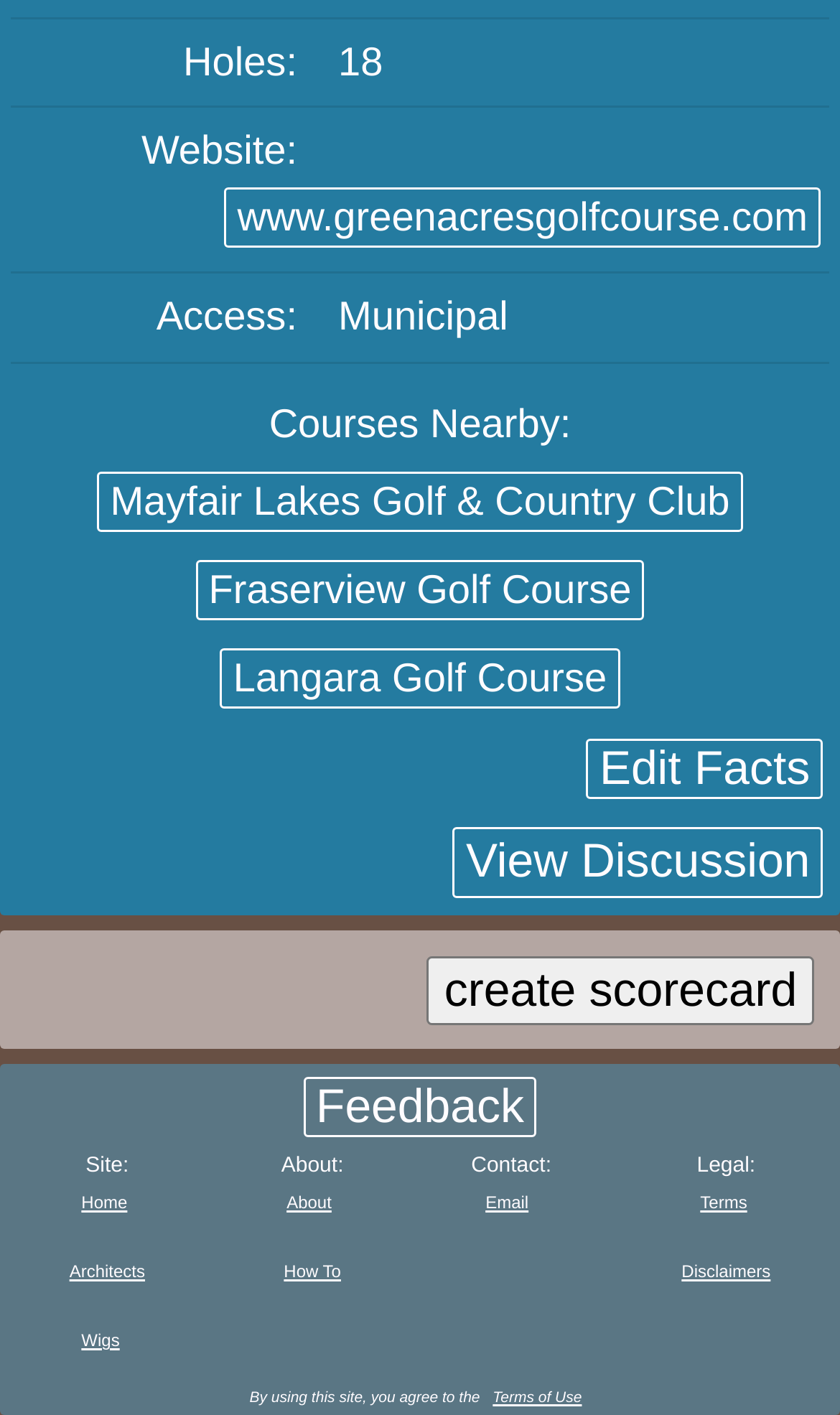Please provide the bounding box coordinates for the element that needs to be clicked to perform the following instruction: "Go to the home page". The coordinates should be given as four float numbers between 0 and 1, i.e., [left, top, right, bottom].

[0.097, 0.842, 0.158, 0.878]